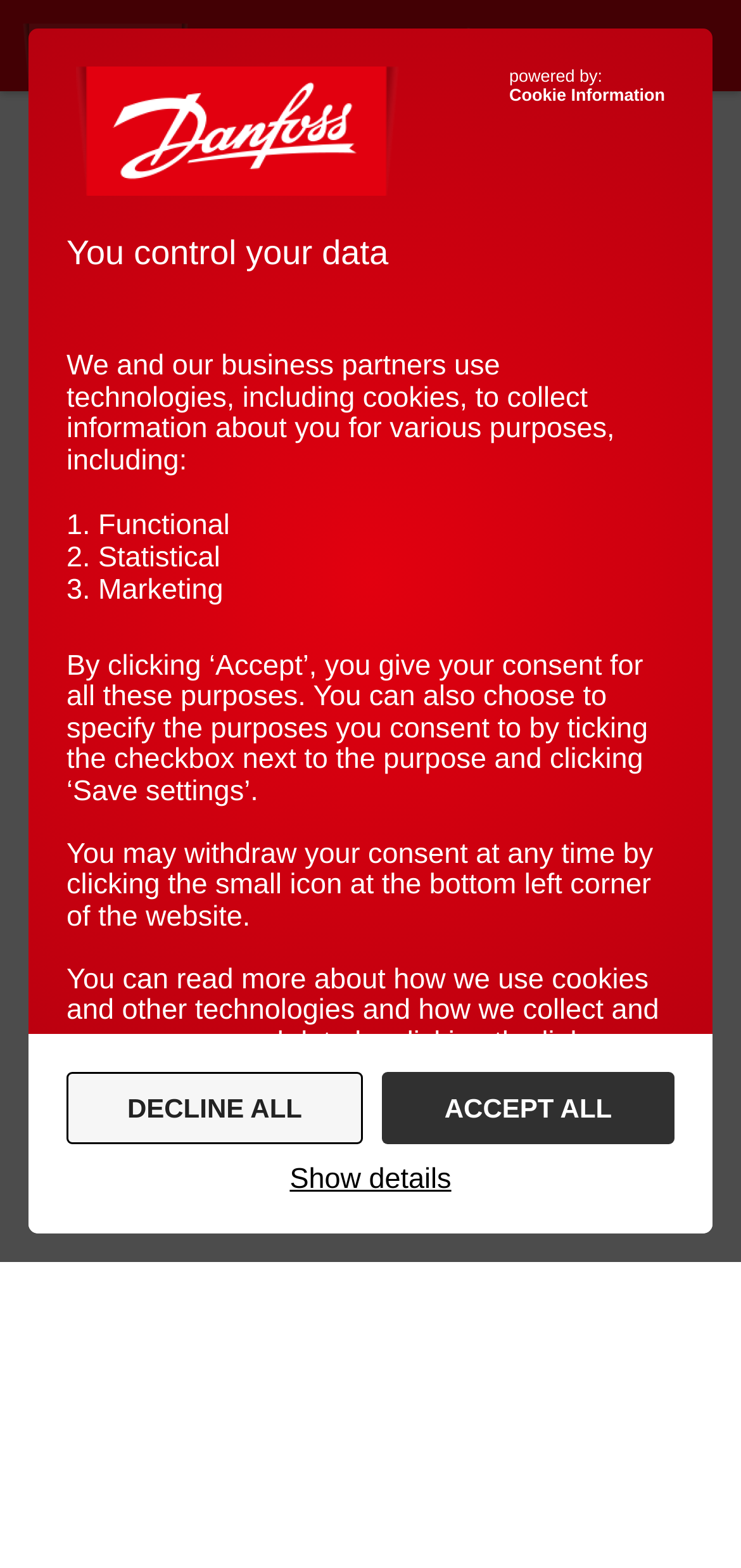Reply to the question below using a single word or brief phrase:
What is the date mentioned on the webpage?

Sunday, 1 July, 2012